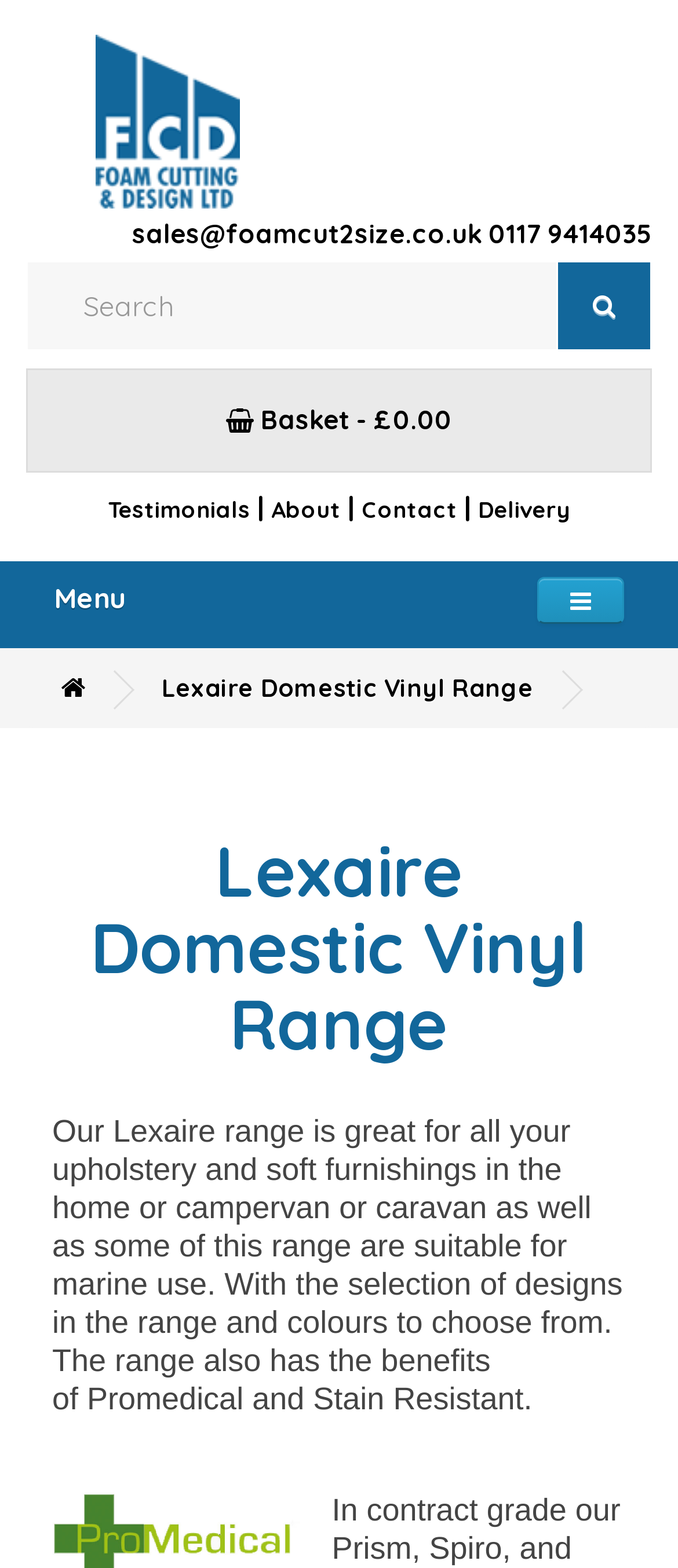Using the information shown in the image, answer the question with as much detail as possible: What is the phone number?

The phone number can be found at the top of the webpage, next to the company email address, which is 'sales@foamcut2size.co.uk'.